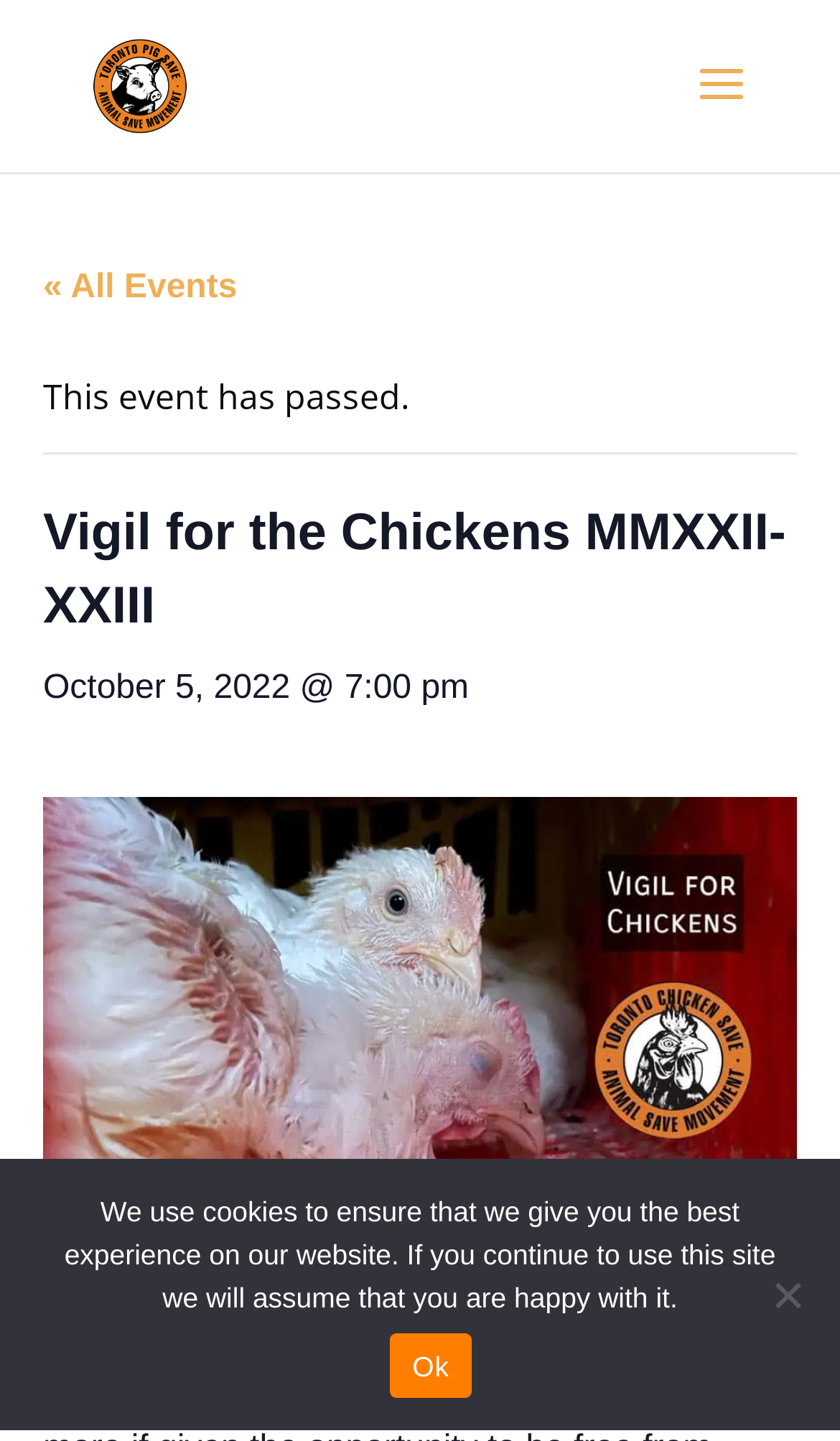What time does the vigil event start?
Based on the screenshot, respond with a single word or phrase.

7:00 pm